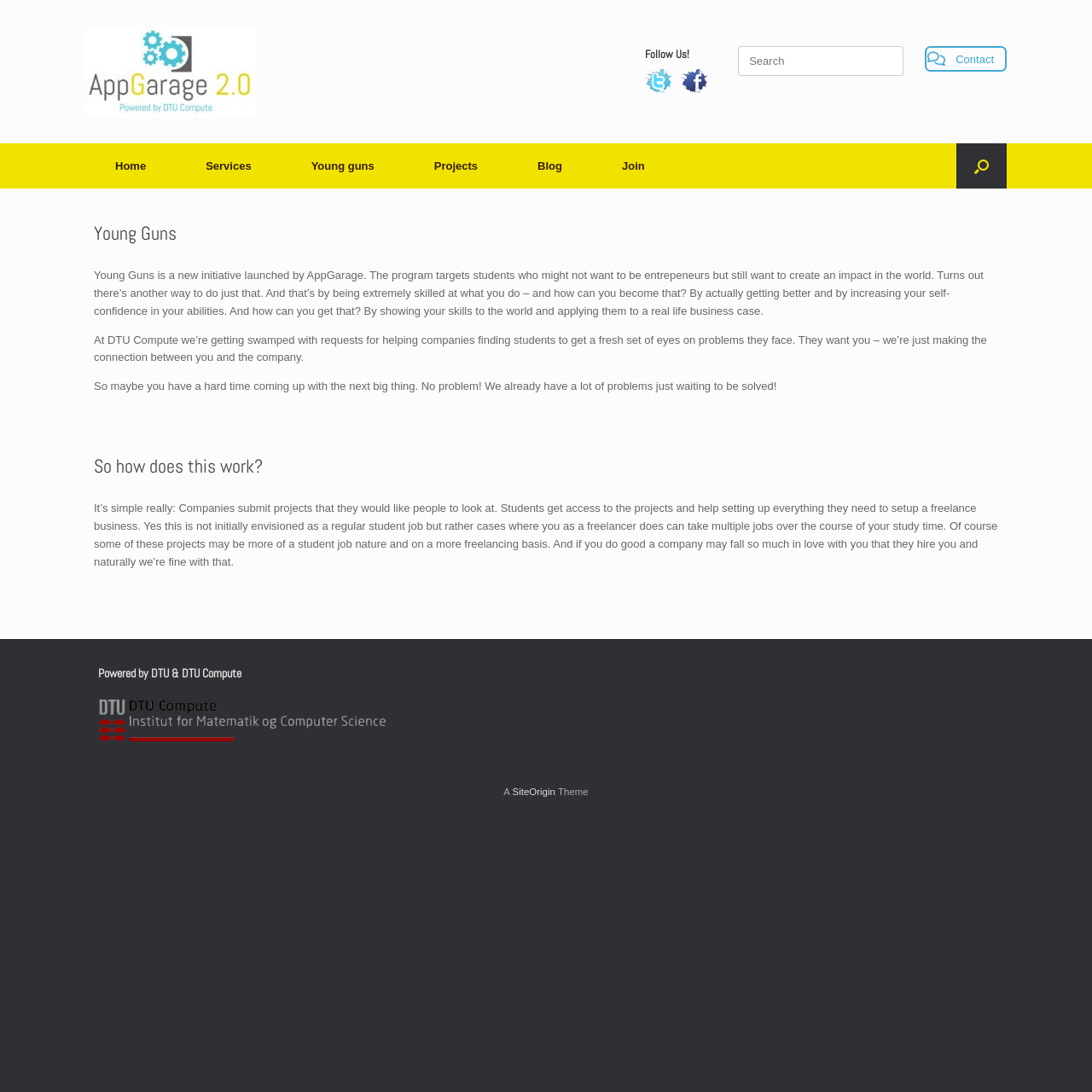Find the bounding box coordinates for the UI element whose description is: "alt="DTU Compute A RGB"". The coordinates should be four float numbers between 0 and 1, in the format [left, top, right, bottom].

[0.118, 0.685, 0.353, 0.697]